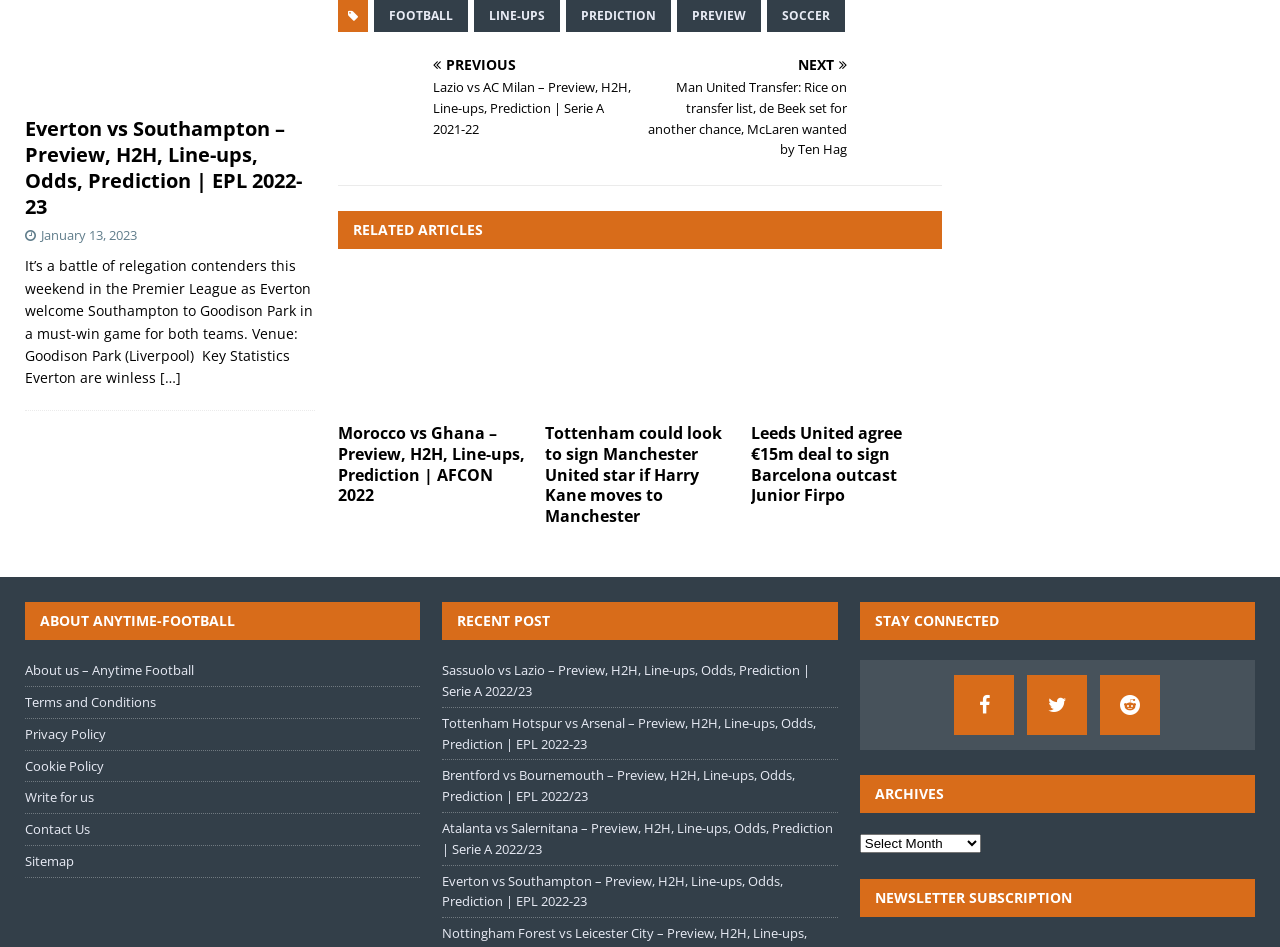Please identify the coordinates of the bounding box for the clickable region that will accomplish this instruction: "Contact us through email".

None